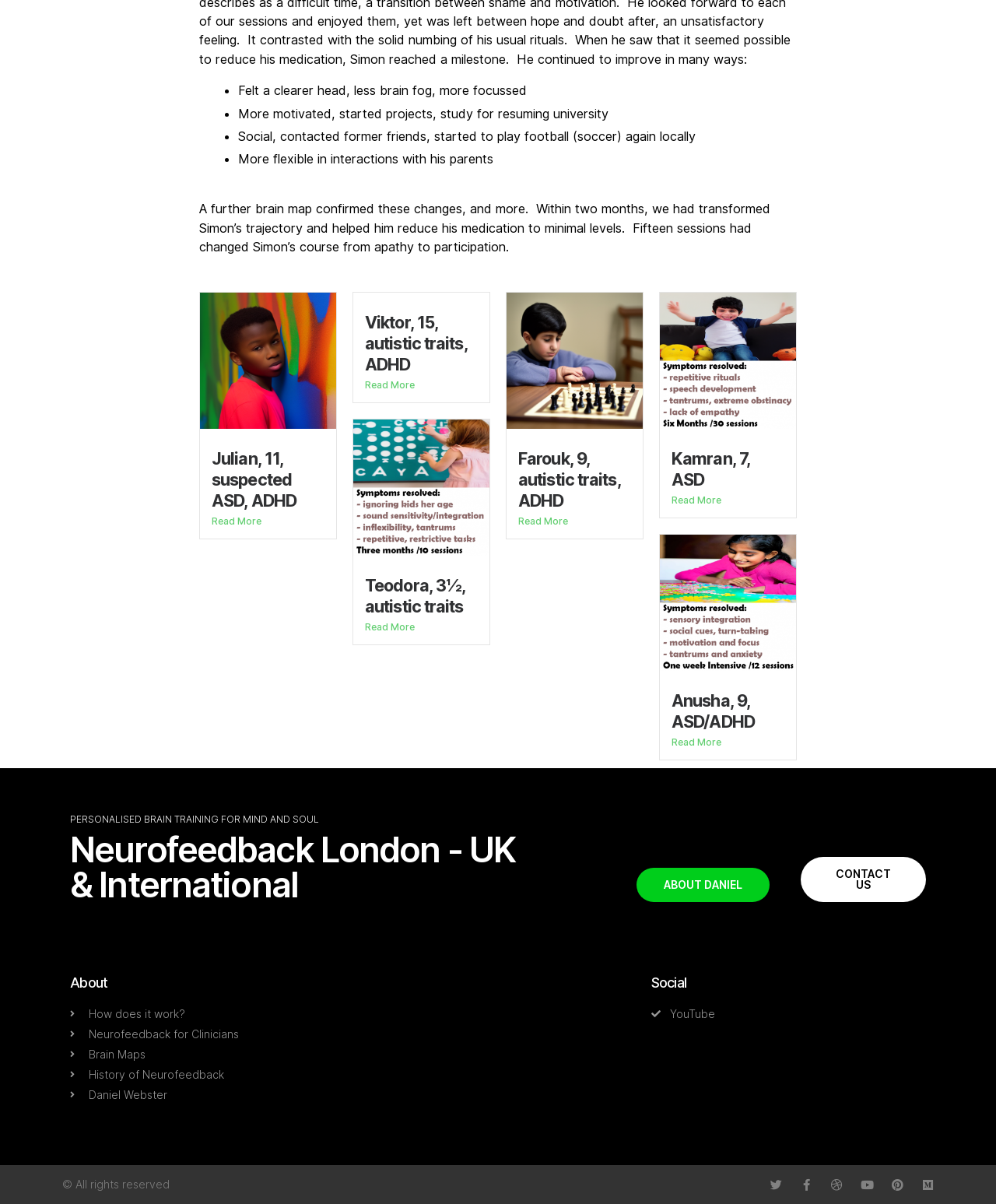What is the main topic of this webpage?
Look at the screenshot and respond with one word or a short phrase.

Neurofeedback